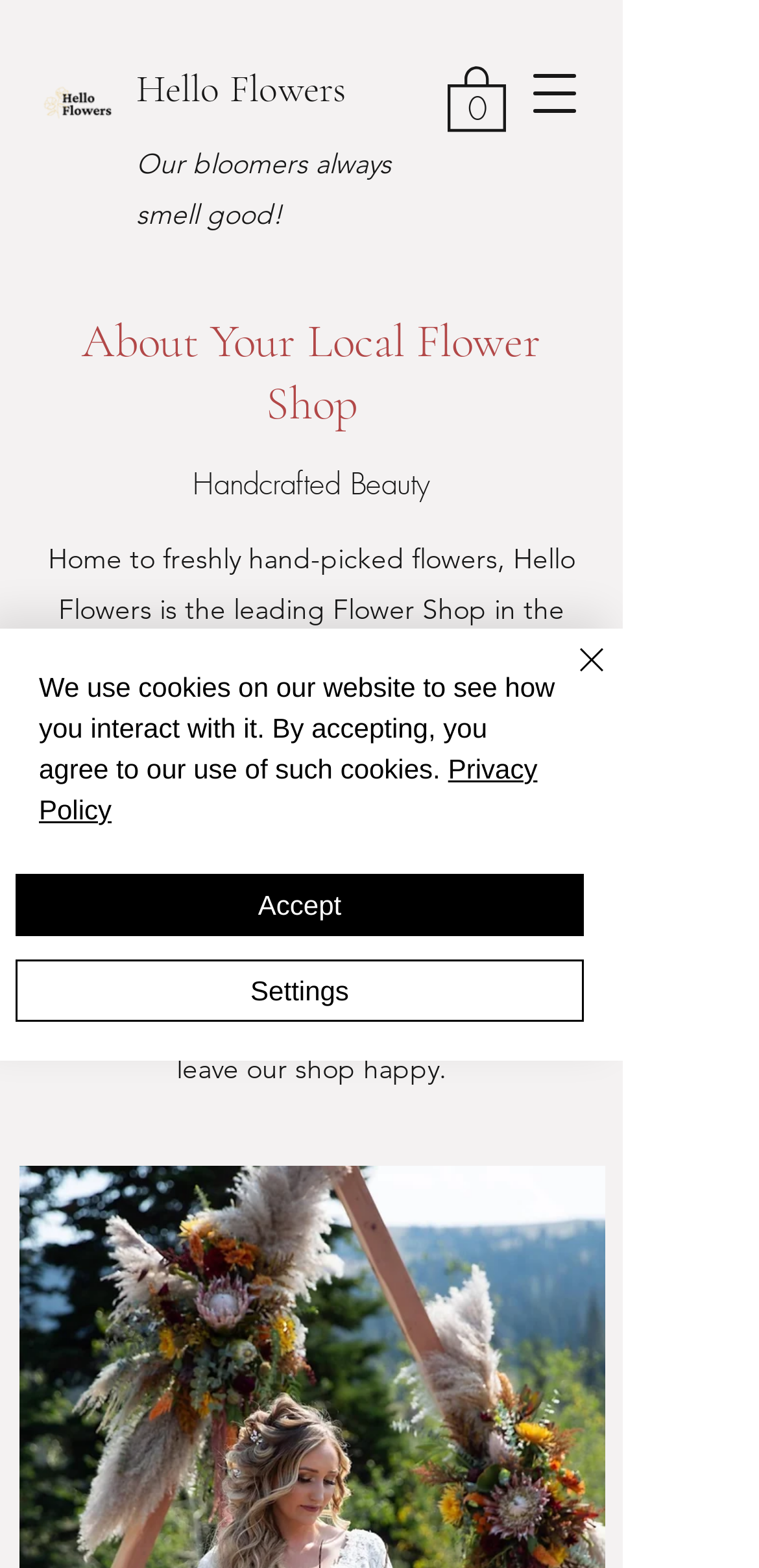Your task is to find and give the main heading text of the webpage.

About Your Local Flower Shop